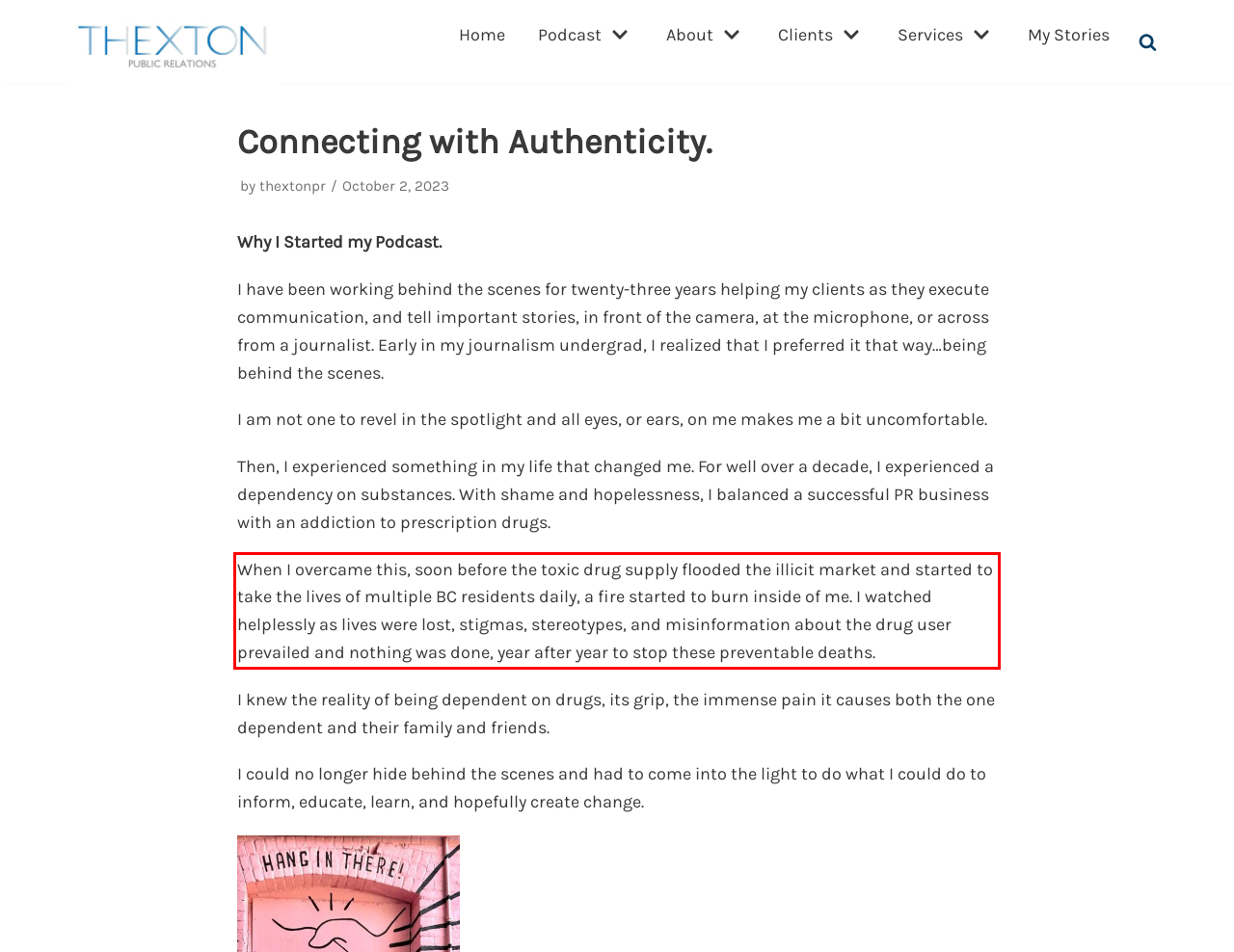Look at the webpage screenshot and recognize the text inside the red bounding box.

When I overcame this, soon before the toxic drug supply flooded the illicit market and started to take the lives of multiple BC residents daily, a fire started to burn inside of me. I watched helplessly as lives were lost, stigmas, stereotypes, and misinformation about the drug user prevailed and nothing was done, year after year to stop these preventable deaths.